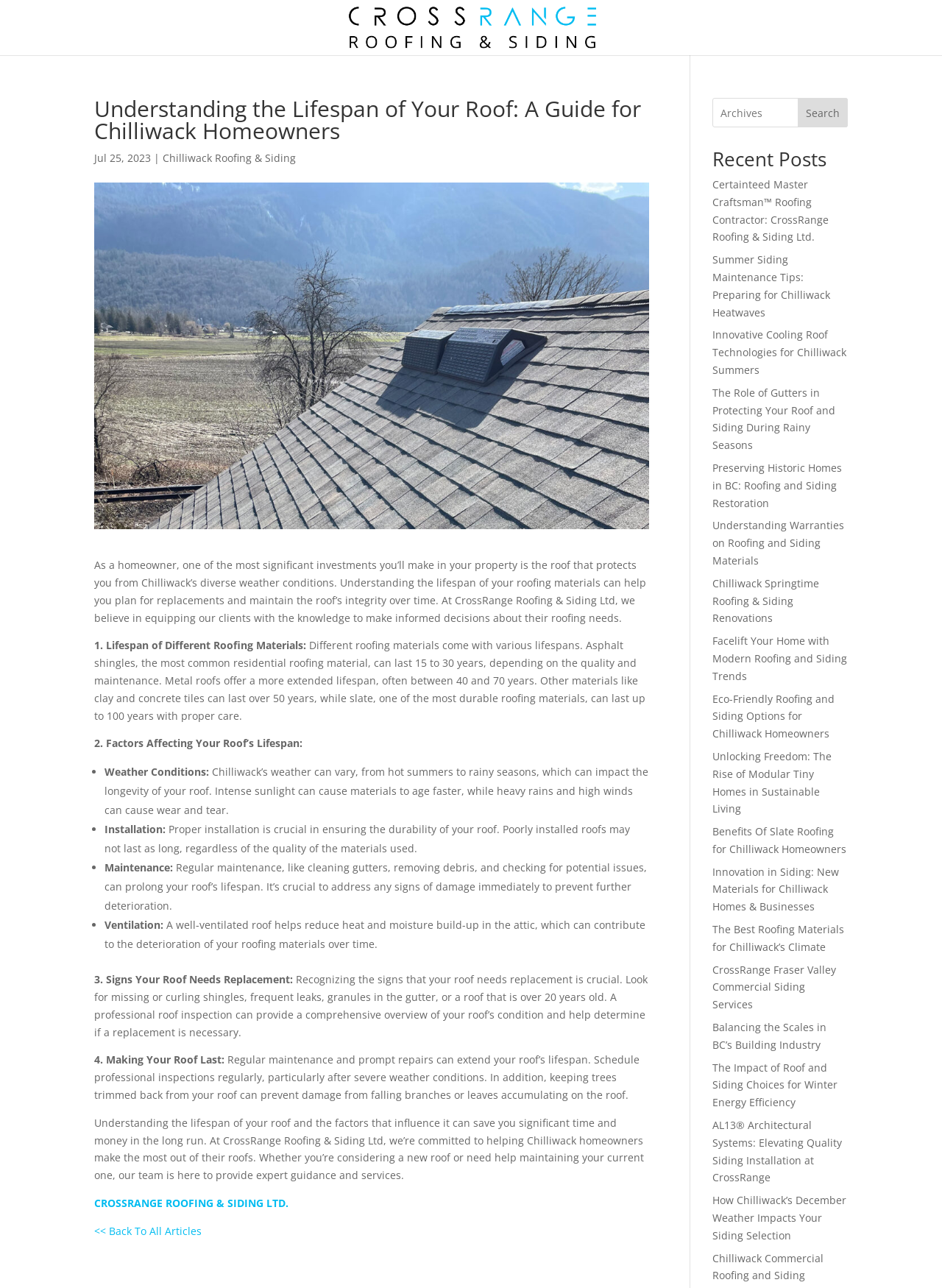Please give a short response to the question using one word or a phrase:
What is the lifespan of slate roofing materials?

Up to 100 years